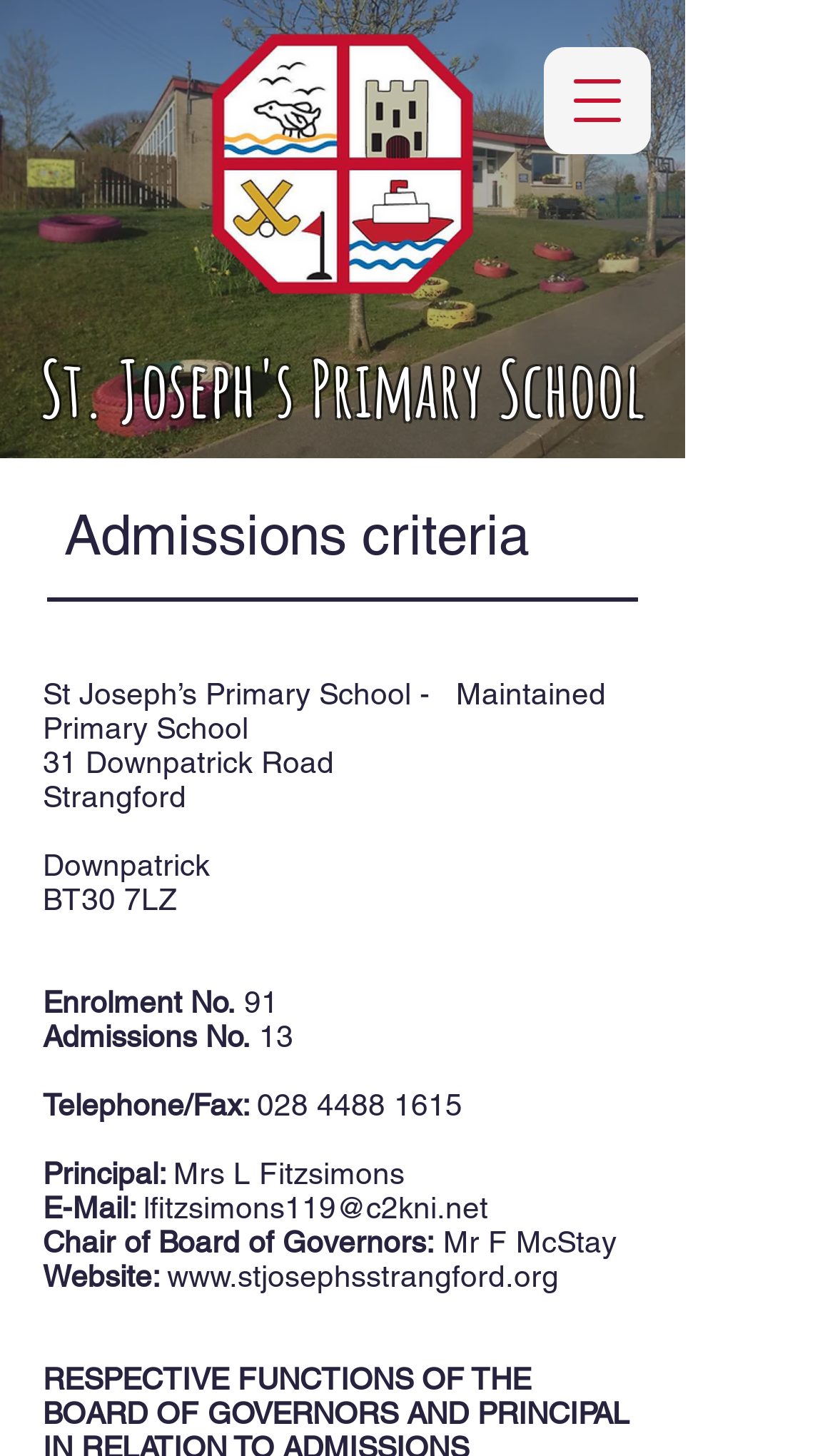Find the UI element described as: "028 4488 1615" and predict its bounding box coordinates. Ensure the coordinates are four float numbers between 0 and 1, [left, top, right, bottom].

[0.308, 0.747, 0.554, 0.771]